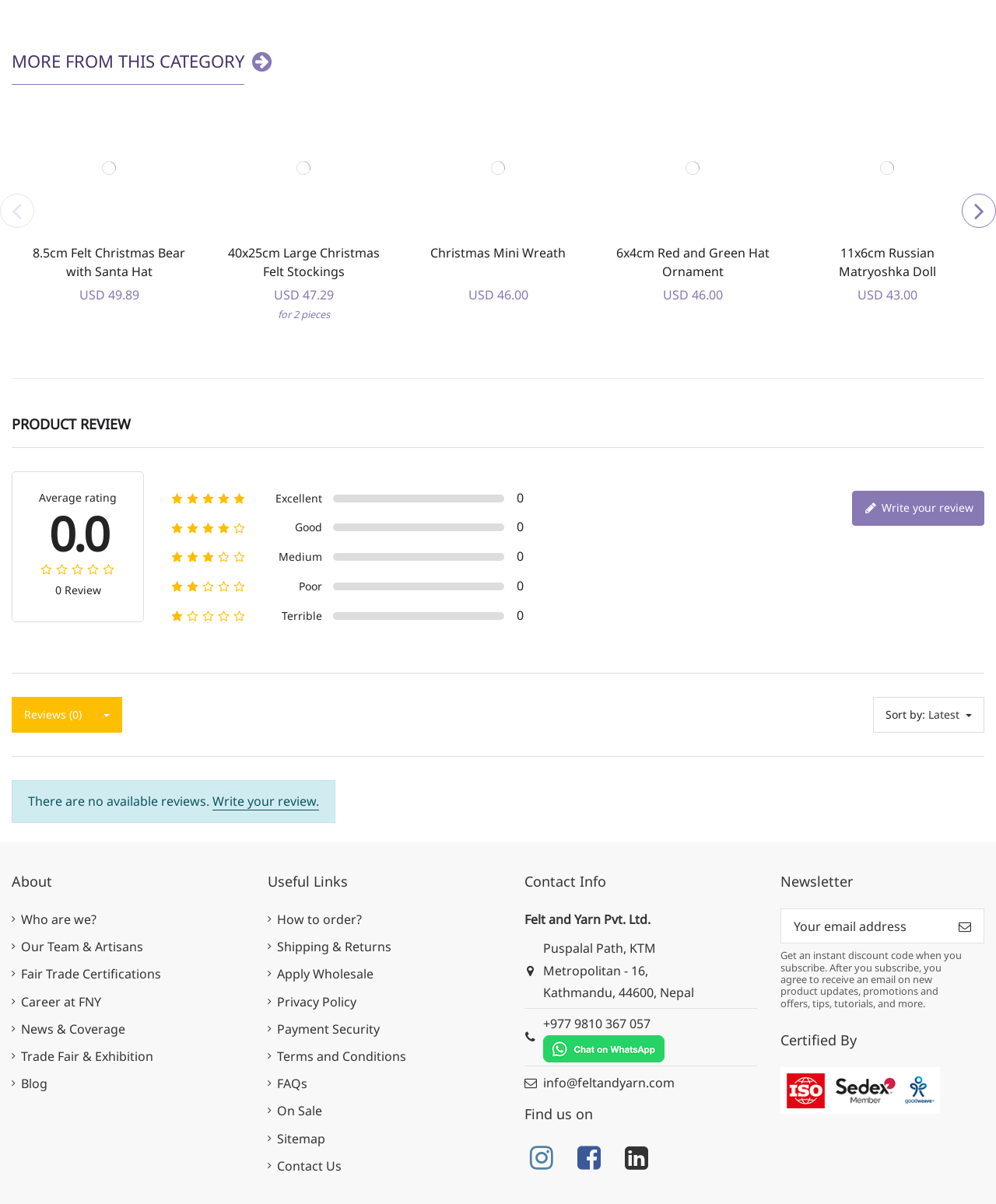What is the category of the products?
With the help of the image, please provide a detailed response to the question.

Based on the webpage, I can see that there are multiple products listed, and they all seem to be related to Christmas decorations, such as felt Christmas sheep, Christmas stockings, and Christmas mini wreaths. Therefore, I conclude that the category of the products is Christmas decoration.